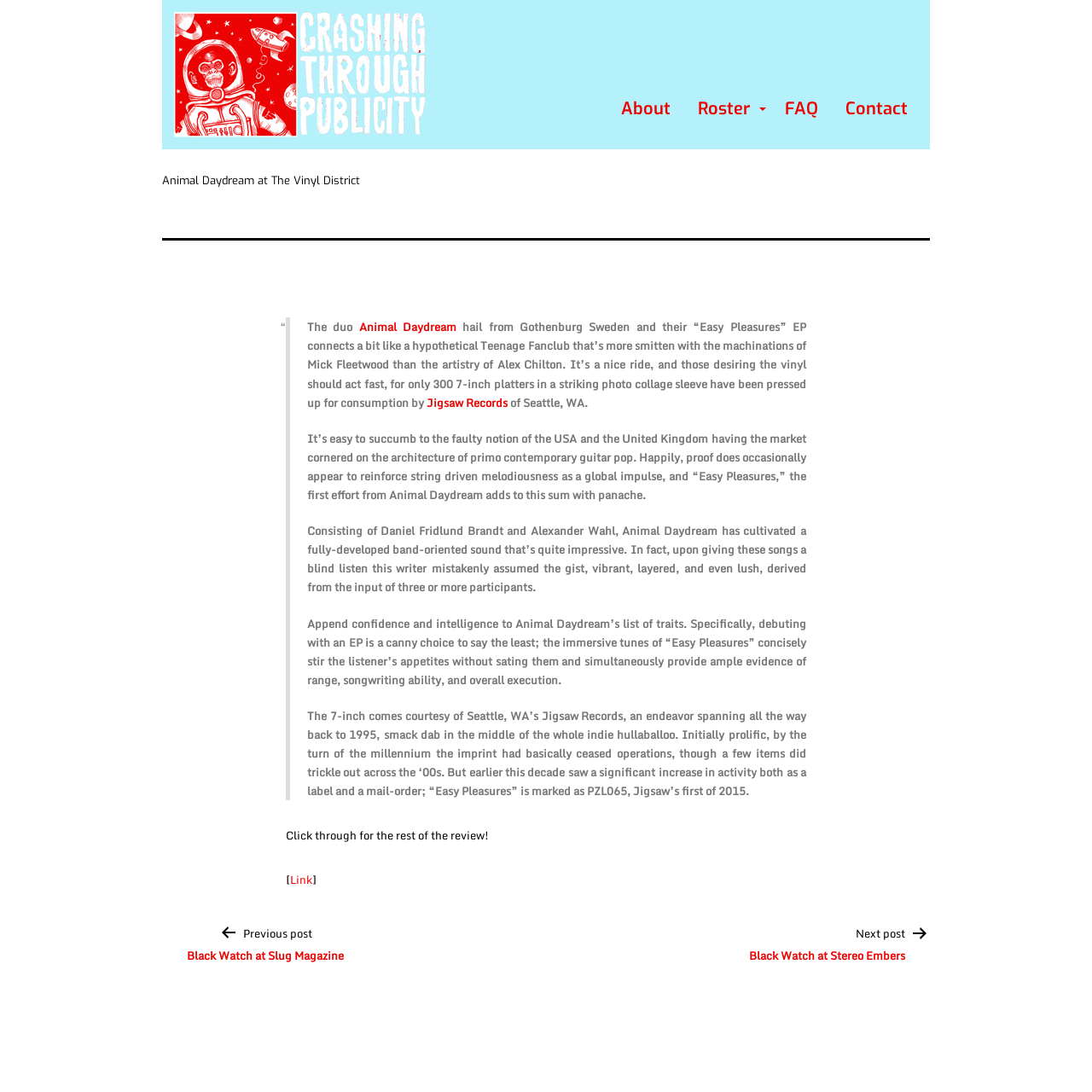Elaborate on the information and visuals displayed on the webpage.

The webpage is about a music review of "Animal Daydream" at "The Vinyl District". At the top, there is a link to "Crashing Through Publicity" with an accompanying image. Below this, there are four links to "About", "Roster", "FAQ", and "Contact" aligned horizontally.

The main content of the webpage is an article about "Animal Daydream". The article has a heading "Animal Daydream at The Vinyl District" and a blockquote that contains the review. The review starts by introducing the duo "Animal Daydream" from Gothenburg, Sweden, and their EP "Easy Pleasures". The text describes the EP's sound and style, comparing it to Teenage Fanclub. It also mentions that the EP is available on vinyl through "Jigsaw Records" of Seattle, WA.

The review continues to praise the duo's sound, describing it as fully developed and impressive. It also mentions that the EP is a clever choice for a debut release. The text then provides some background information on "Jigsaw Records", which has been active since 1995.

At the bottom of the review, there is a call to action to "Click through for the rest of the review!" with a link to continue reading. Below this, there is a navigation section with links to previous and next posts, titled "Post navigation". The previous post is about "Black Watch at Slug Magazine", and the next post is about "Black Watch at Stereo Embers".